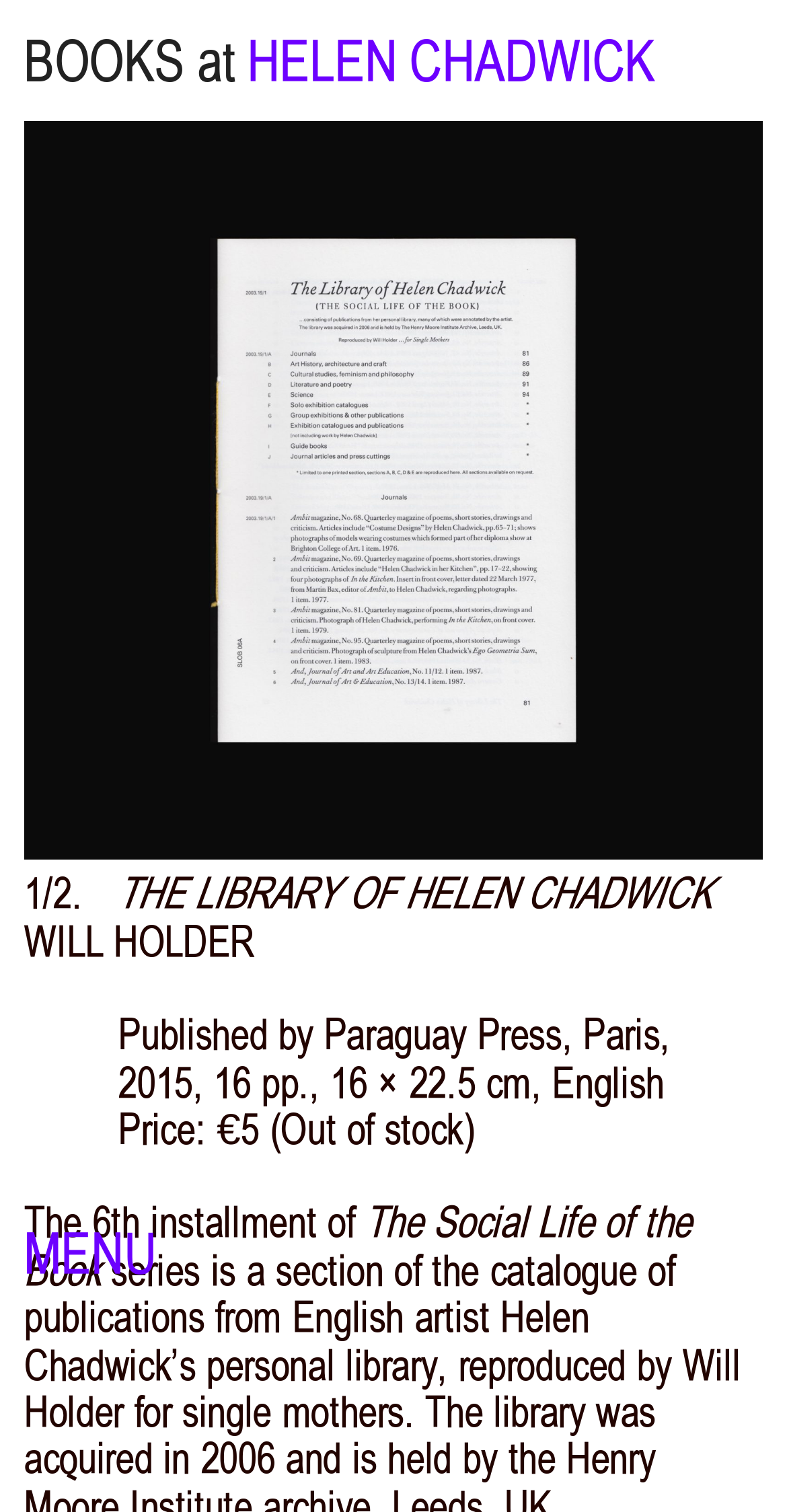What is the publisher of the book? Look at the image and give a one-word or short phrase answer.

Paraguay Press, Paris